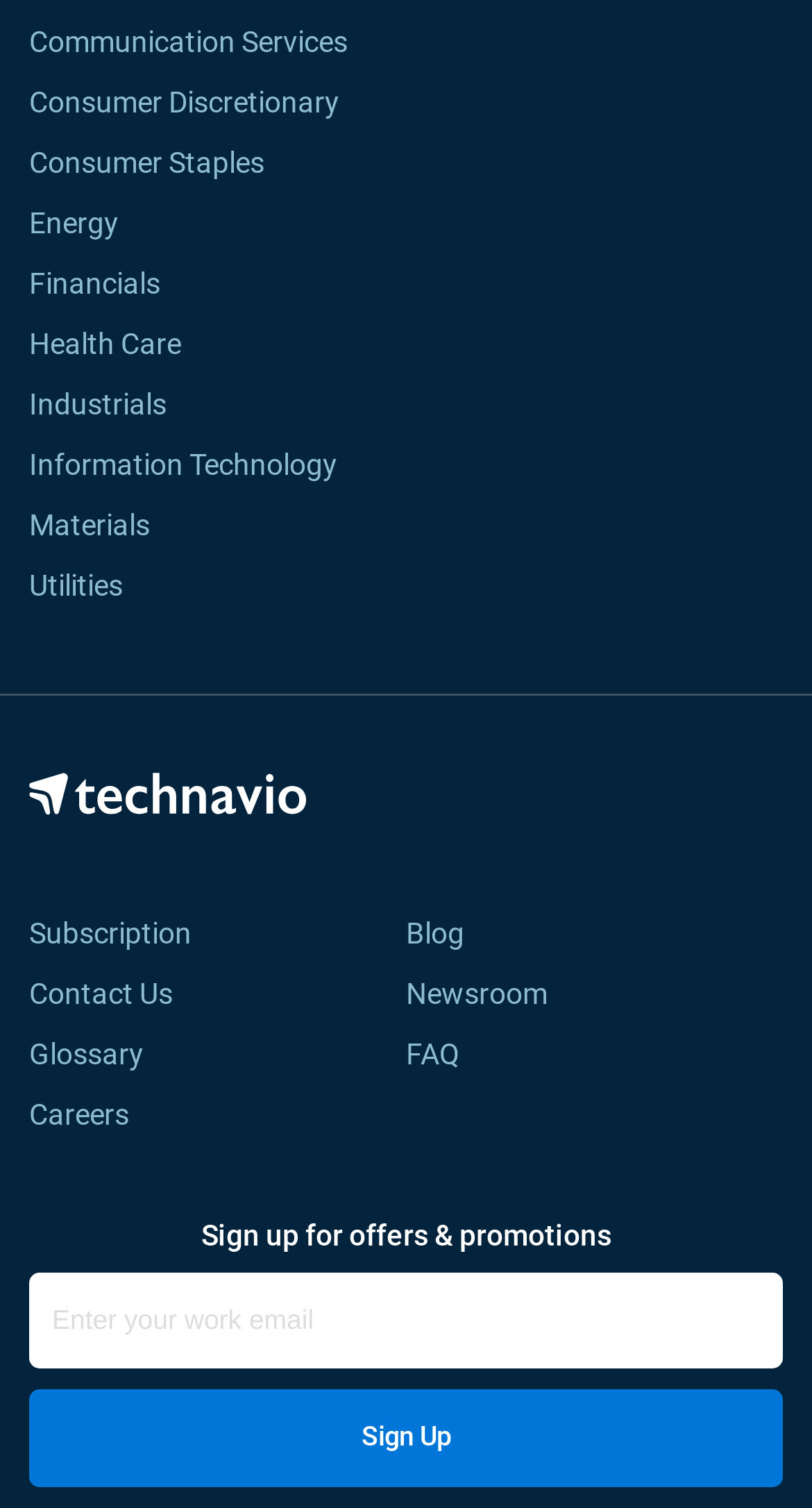Please locate the bounding box coordinates for the element that should be clicked to achieve the following instruction: "Enter your work email". Ensure the coordinates are given as four float numbers between 0 and 1, i.e., [left, top, right, bottom].

[0.036, 0.844, 0.964, 0.908]